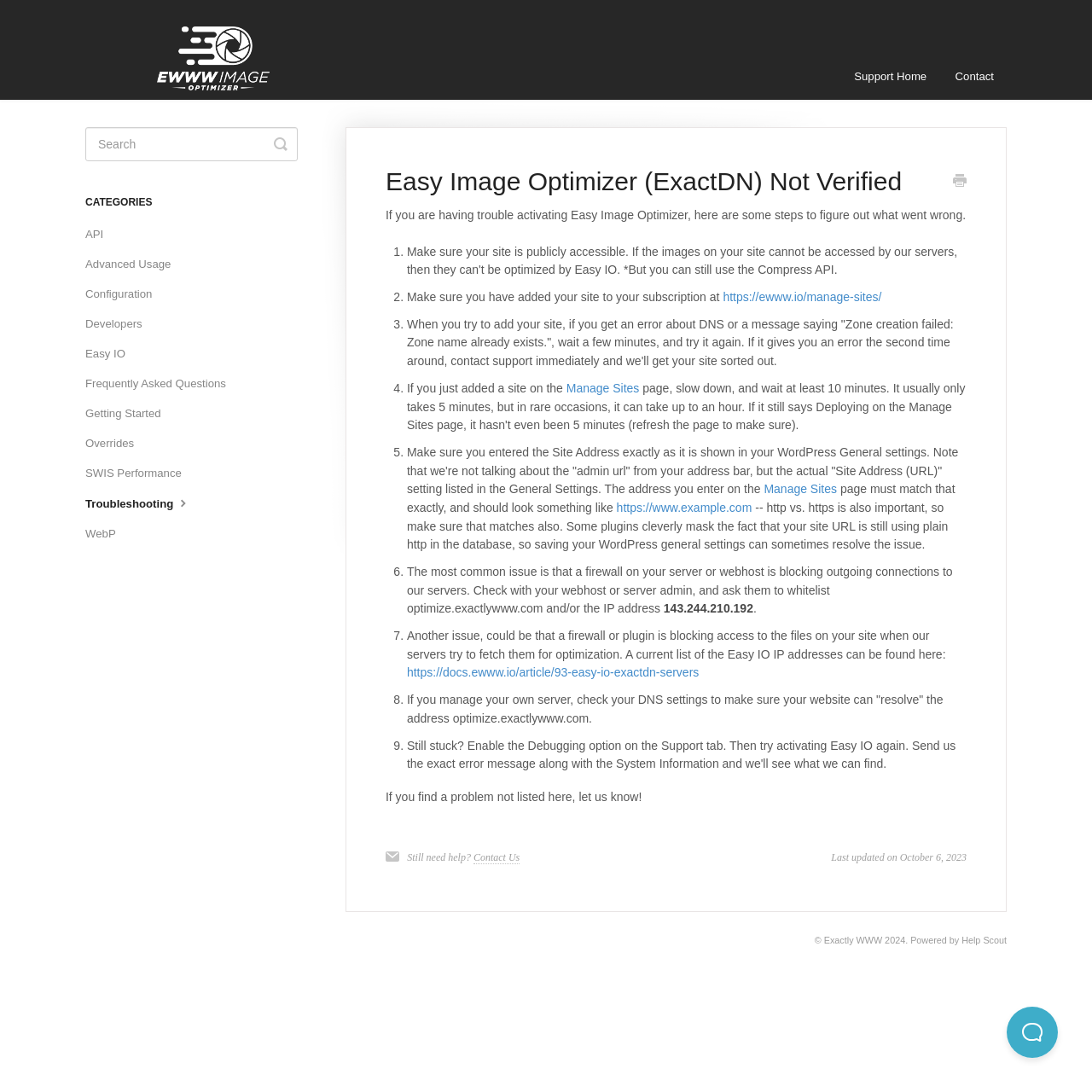Give a one-word or short-phrase answer to the following question: 
What is the purpose of the 'Contact Us' link?

To get help